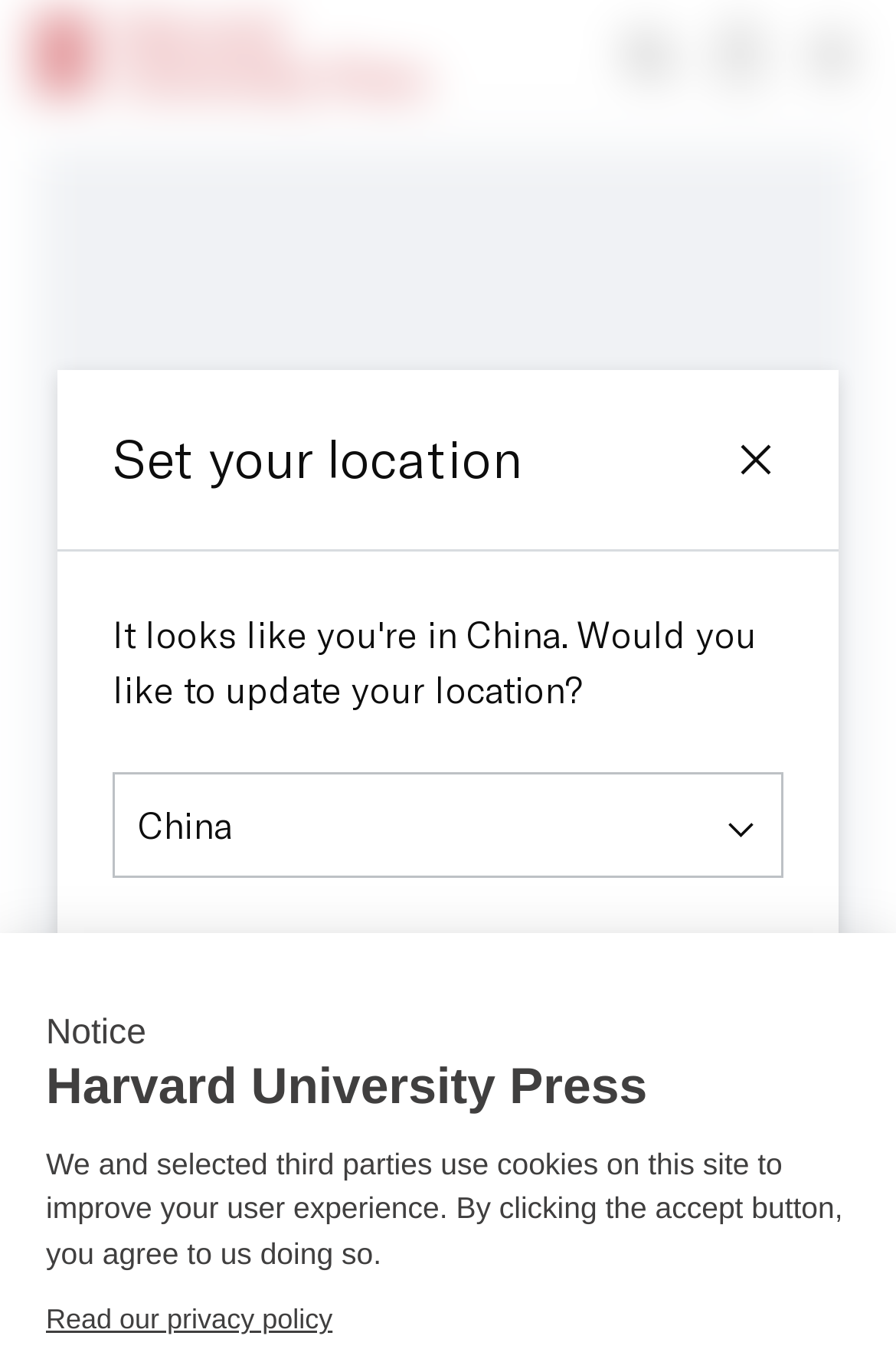How many buttons are there in the top navigation bar?
Use the image to answer the question with a single word or phrase.

3